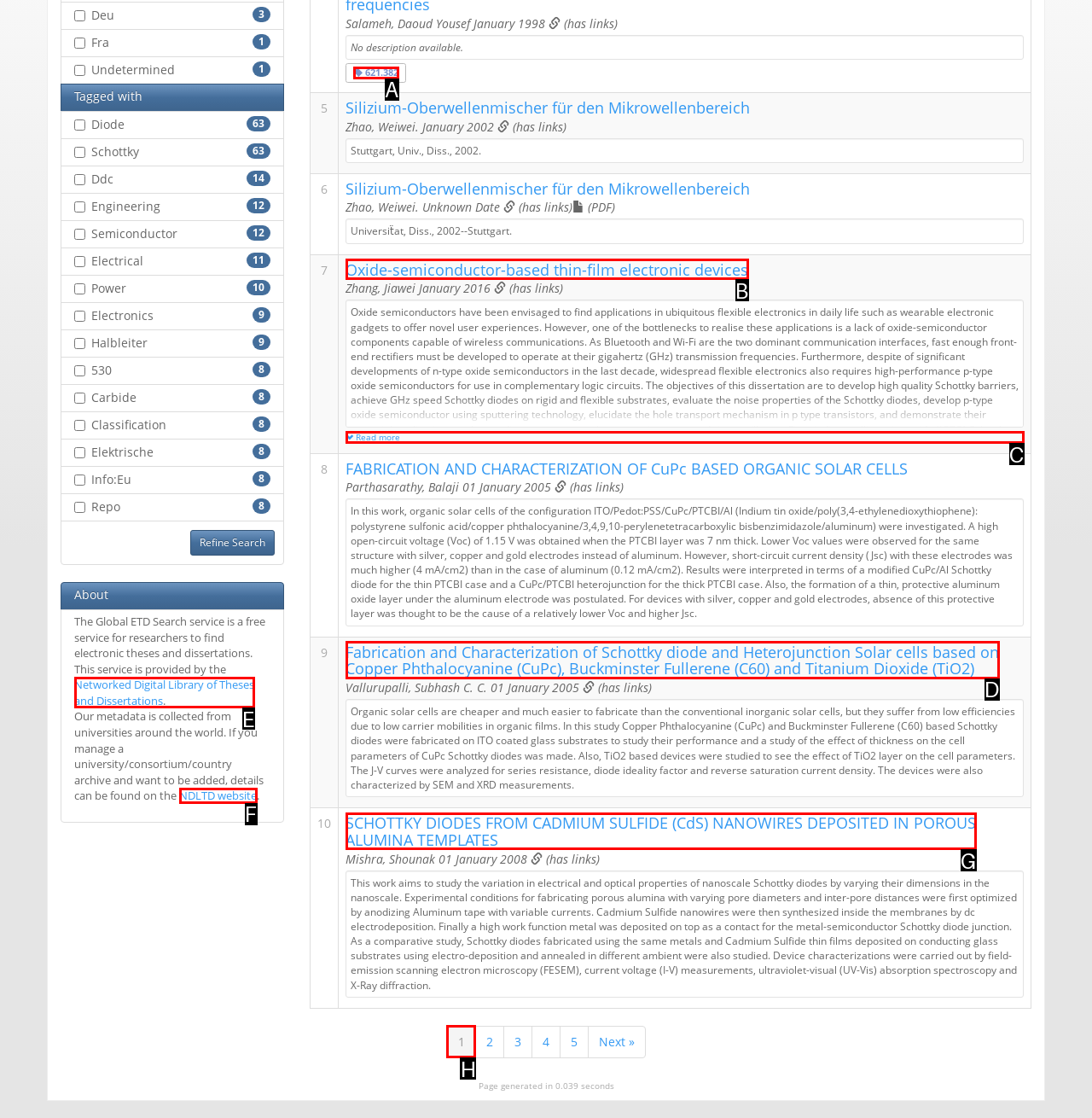Identify which option matches the following description: 1
Answer by giving the letter of the correct option directly.

H